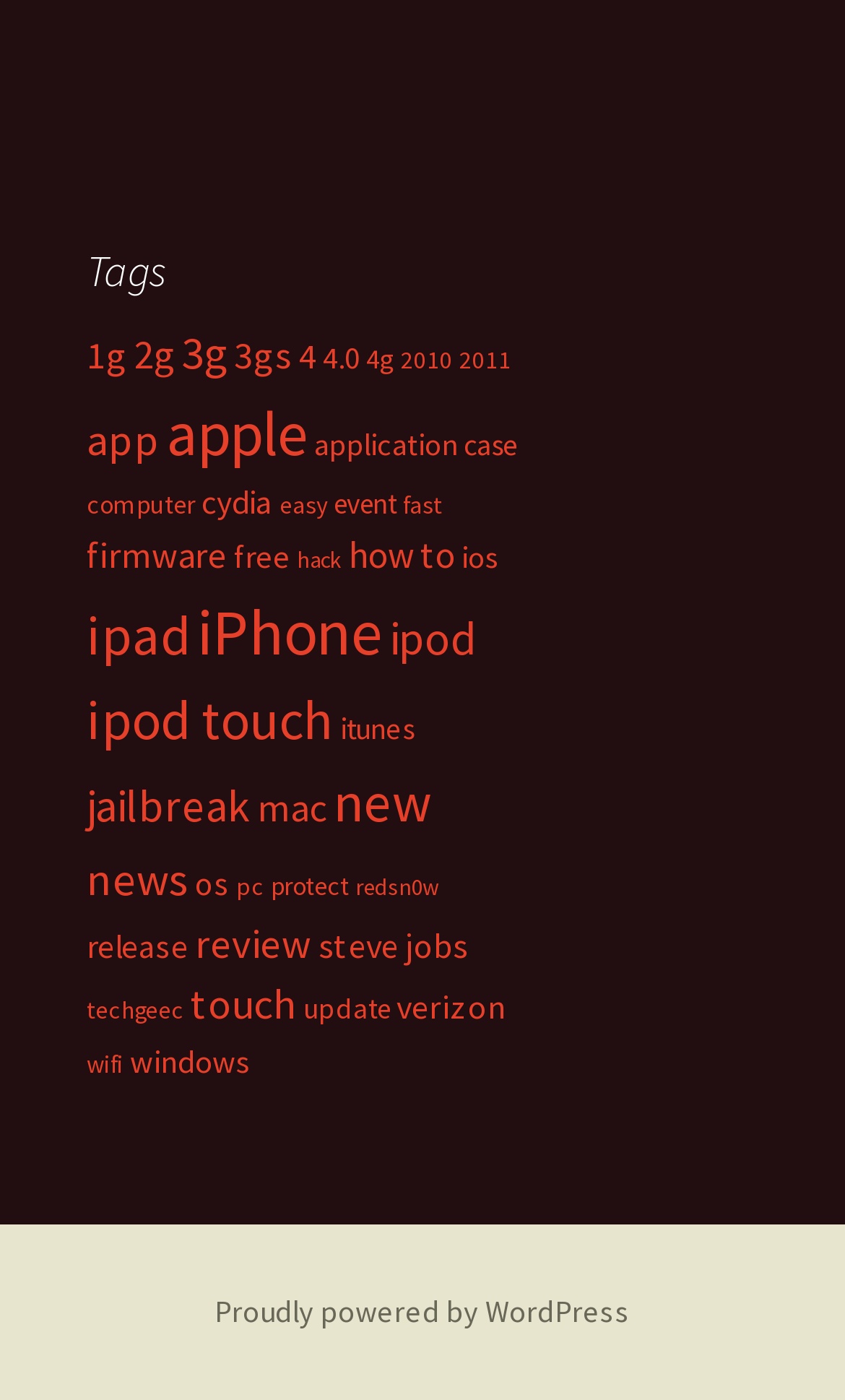What is the first link on the webpage?
Answer the question with a single word or phrase derived from the image.

1g